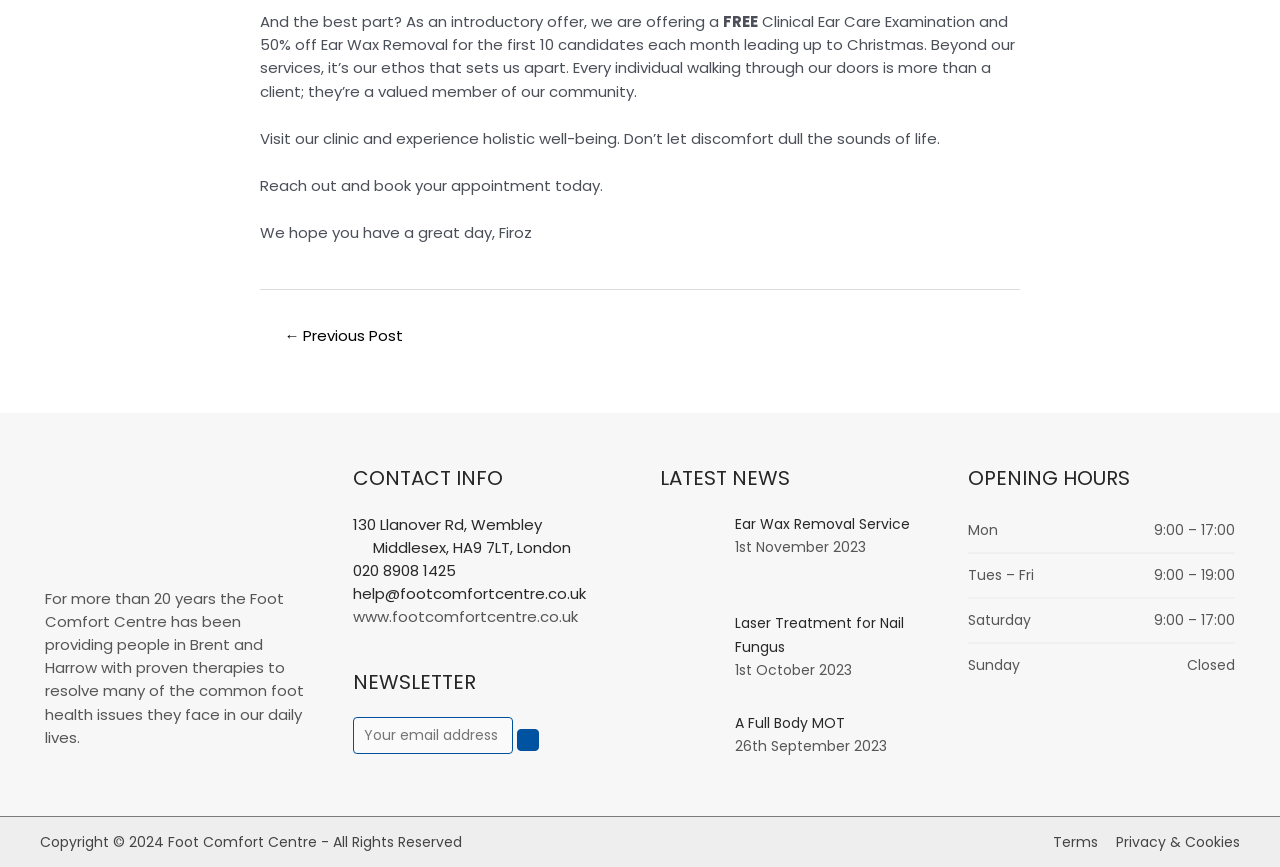Provide a one-word or one-phrase answer to the question:
What are the opening hours on Saturday?

9:00 – 17:00